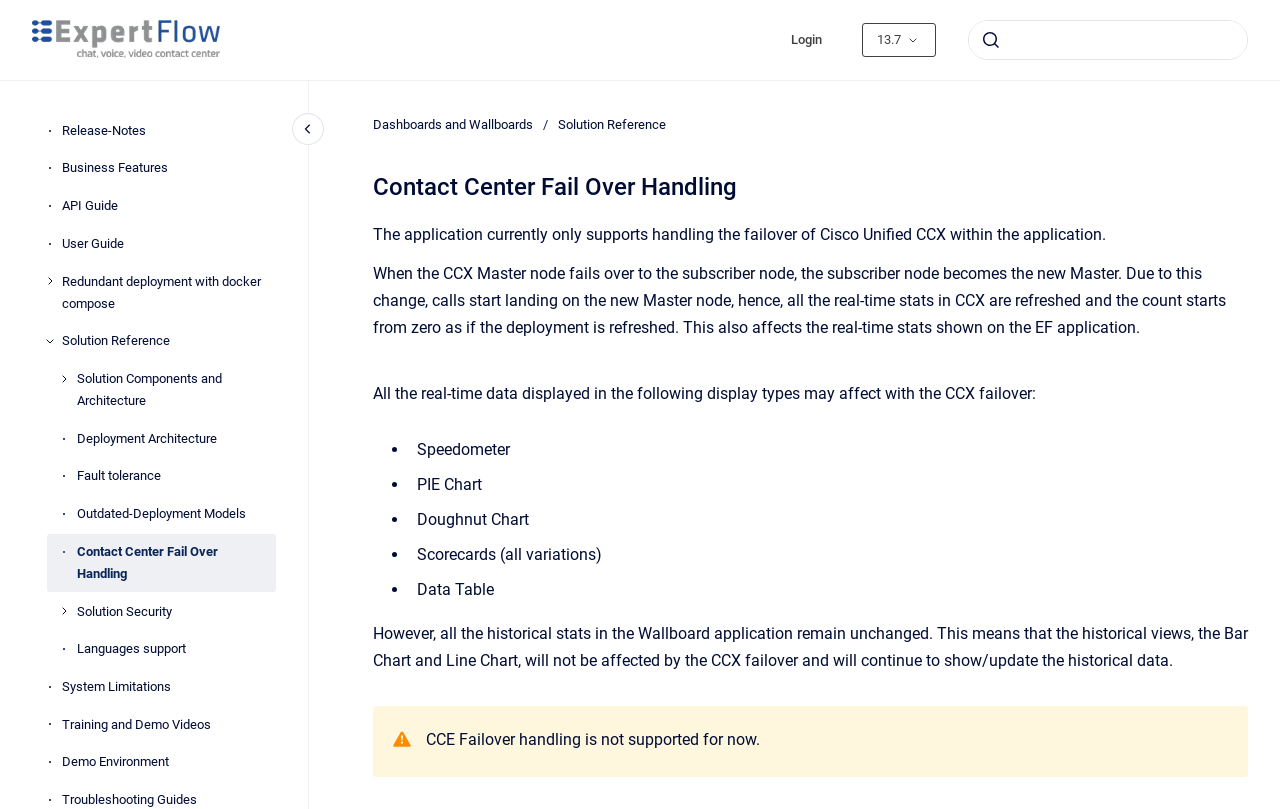Find the bounding box coordinates for the element that must be clicked to complete the instruction: "View Release-Notes". The coordinates should be four float numbers between 0 and 1, indicated as [left, top, right, bottom].

[0.048, 0.14, 0.216, 0.184]